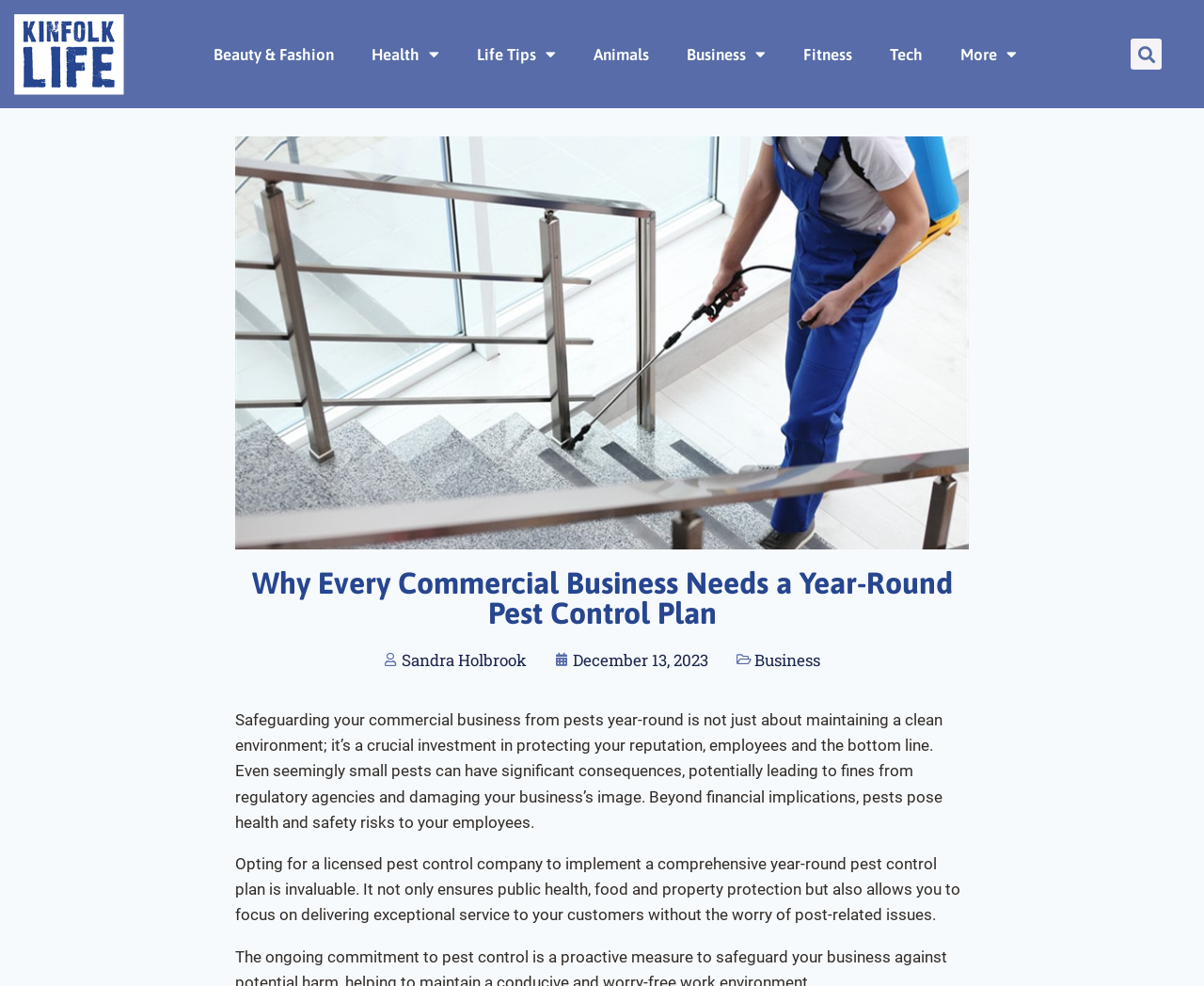Determine the bounding box coordinates of the UI element that matches the following description: "Life Tips". The coordinates should be four float numbers between 0 and 1 in the format [left, top, right, bottom].

[0.381, 0.033, 0.477, 0.077]